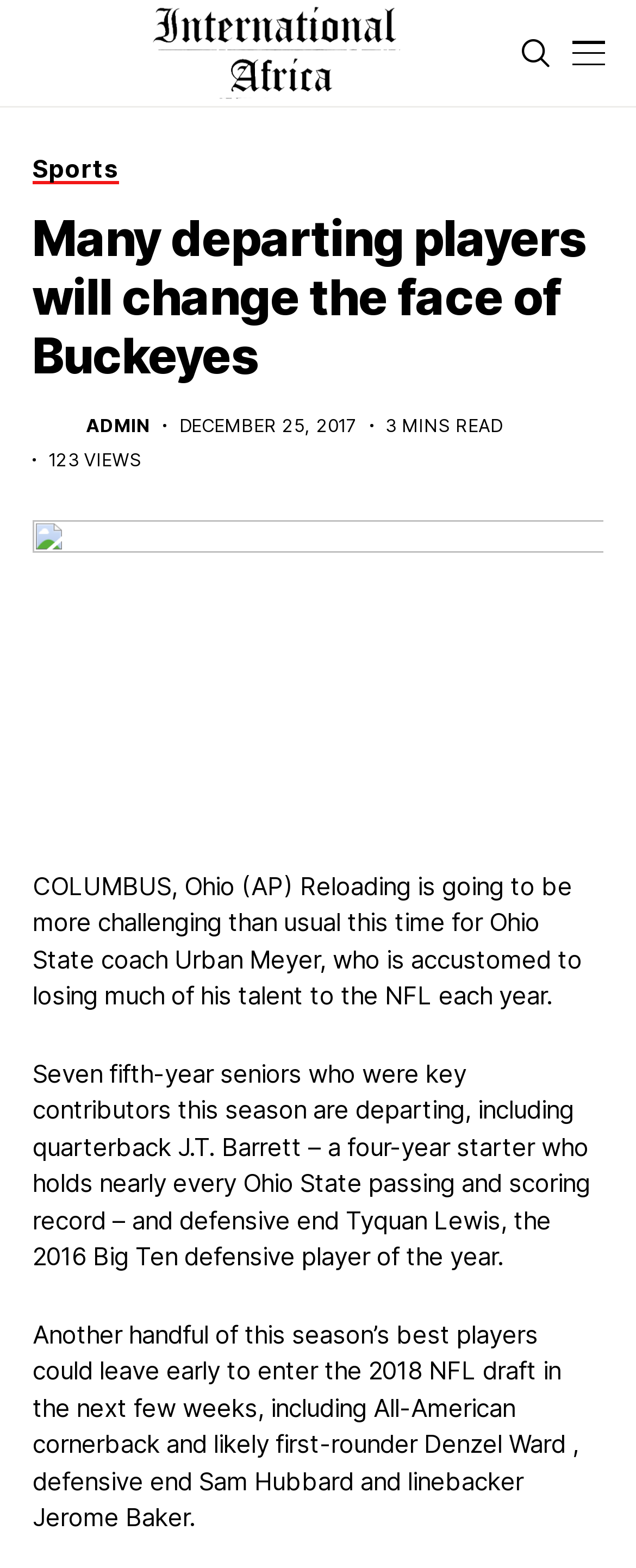How many views does the article have?
By examining the image, provide a one-word or phrase answer.

123 VIEWS